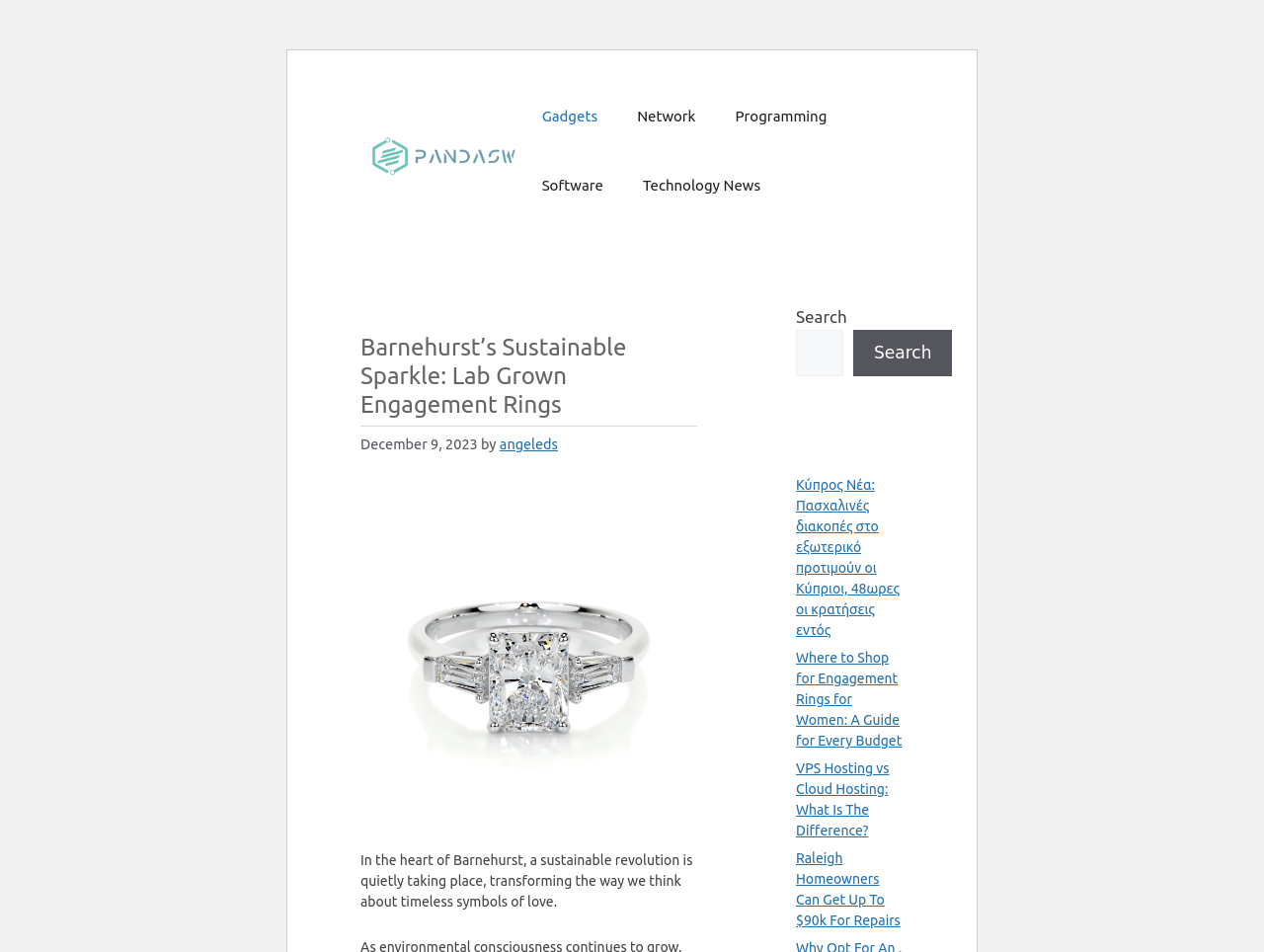Illustrate the webpage thoroughly, mentioning all important details.

The webpage is about Barnehurst's sustainable sparkle, specifically lab-grown engagement rings. At the top-left corner, there is a "Skip to content" link. Next to it, there is a banner with the site's name, "PSW", accompanied by an image of the same name. 

Below the banner, there is a primary navigation menu with links to various categories, including "Gadgets", "Network", "Programming", "Software", and "Technology News". 

The main content area is divided into two sections. On the left, there is a header section with a heading that matches the webpage's title. Below the heading, there is a time stamp indicating the publication date, "December 9, 2023", followed by the author's name, "angeleds". 

On the right side of the header section, there is a figure, likely an image related to the article. Below the figure, there is a paragraph of text that introduces the topic of sustainable lab-grown engagement rings in Barnehurst.

On the right side of the webpage, there is a complementary section with a search bar at the top. The search bar has a label "Search" and a search button. Below the search bar, there are four links to other articles, including one about Cyprus news, a guide to shopping for engagement rings, a comparison of VPS and cloud hosting, and an article about home repairs in Raleigh.